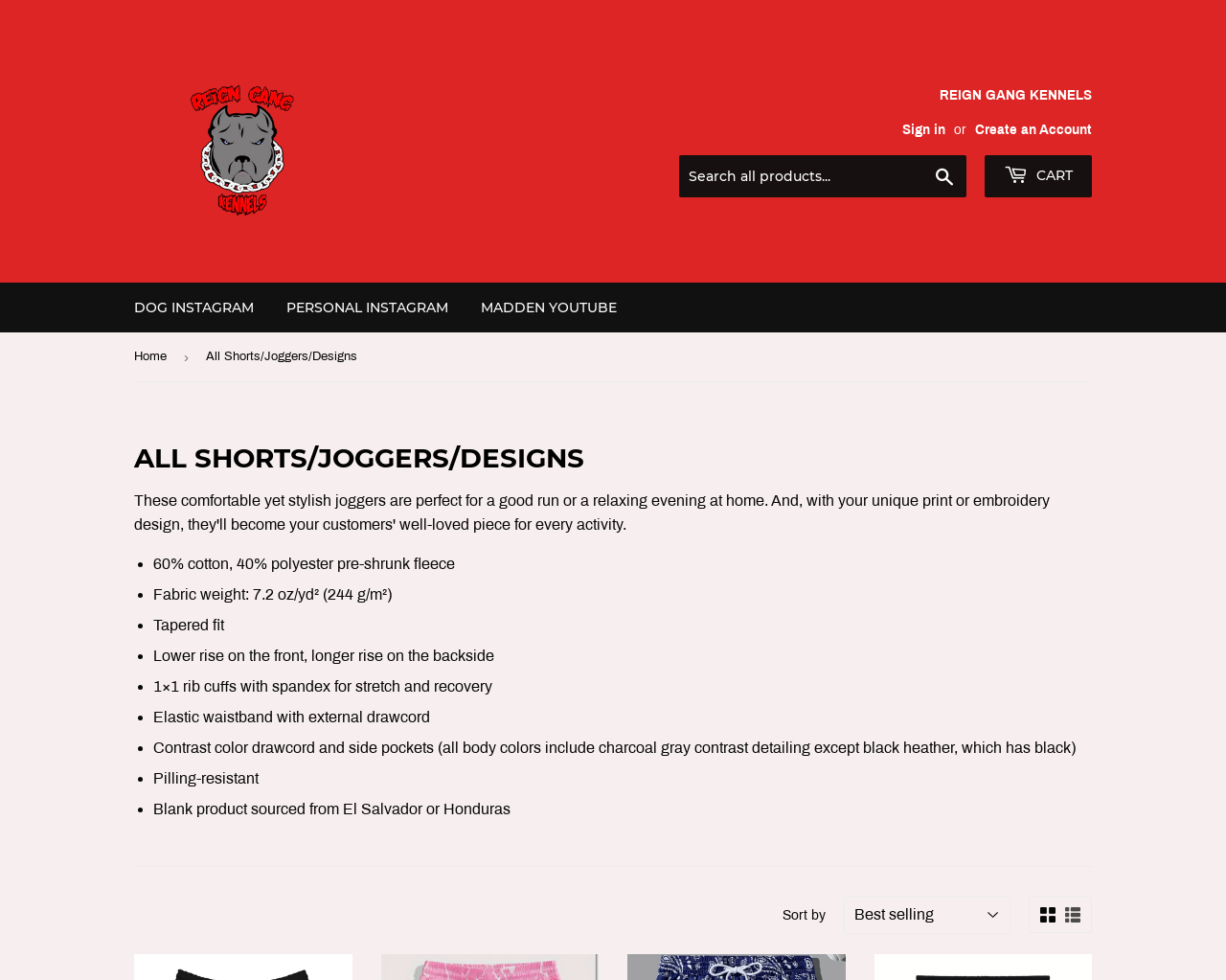Determine the bounding box coordinates for the area you should click to complete the following instruction: "View cart".

[0.803, 0.158, 0.891, 0.201]